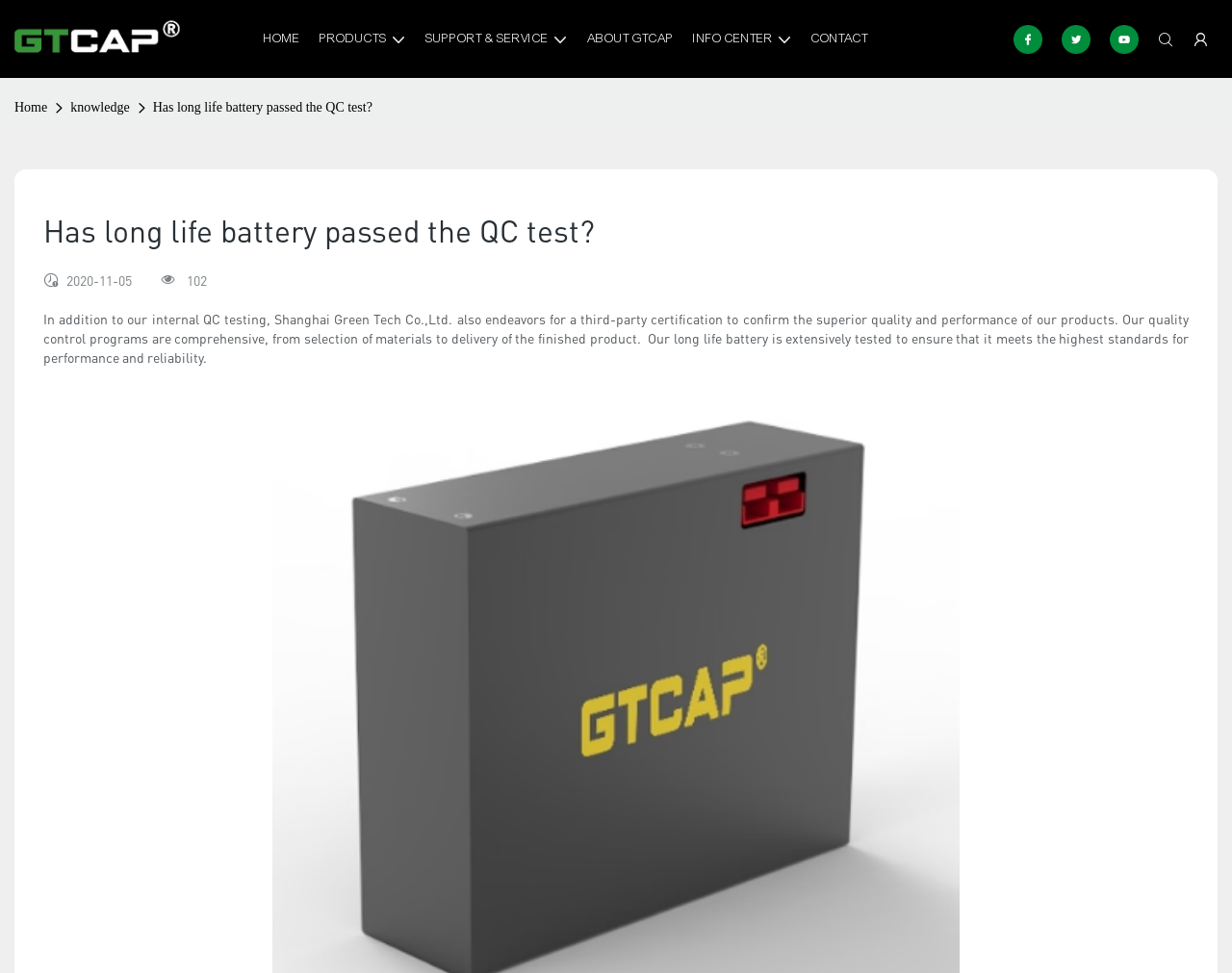Find the bounding box coordinates of the element to click in order to complete this instruction: "Click Log In". The bounding box coordinates must be four float numbers between 0 and 1, denoted as [left, top, right, bottom].

[0.91, 0.059, 0.988, 0.1]